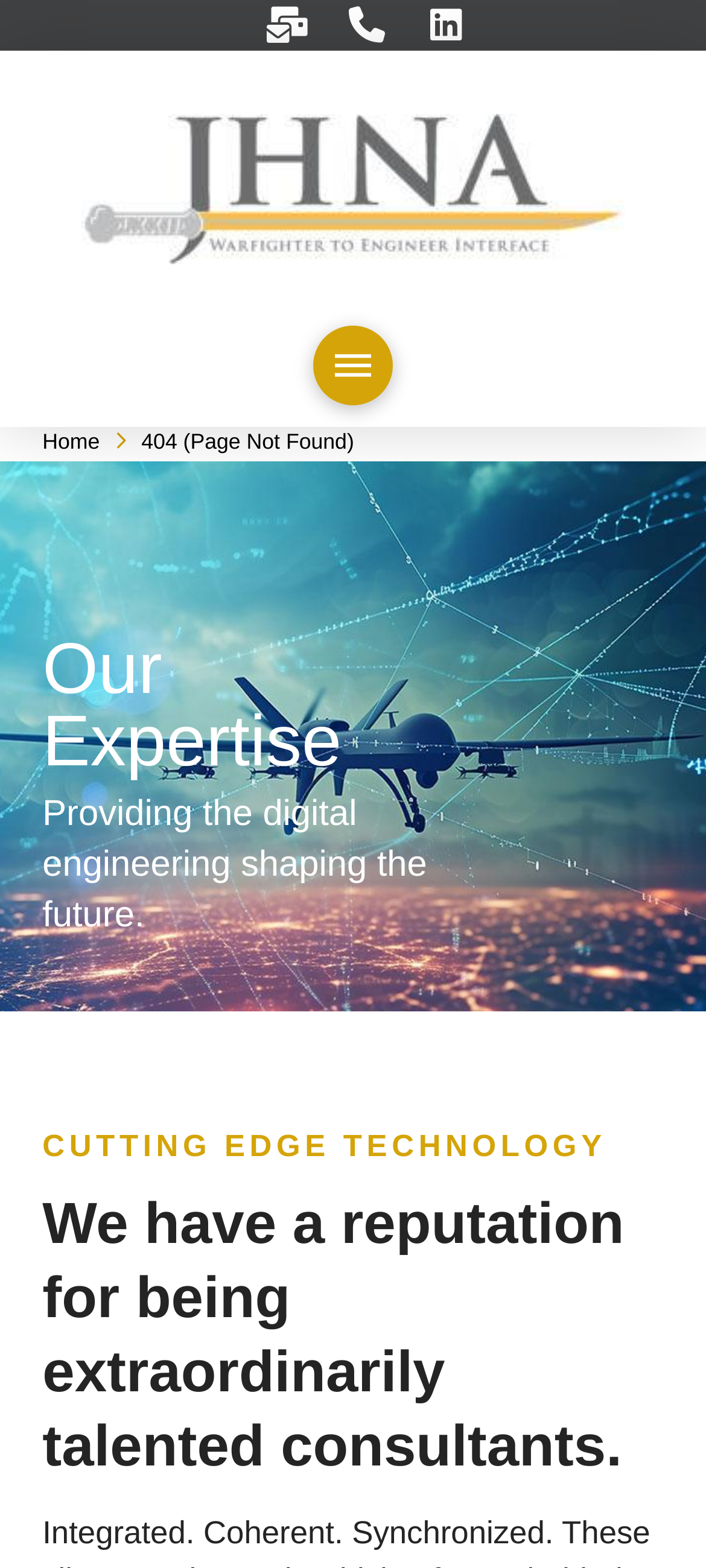Given the content of the image, can you provide a detailed answer to the question?
How many links are in the breadcrumb navigation?

The breadcrumb navigation contains two links, 'Home' and '404 (Page Not Found)', which are indicated by the 'link' elements with OCR text 'Home' and '404 (Page Not Found)' respectively.